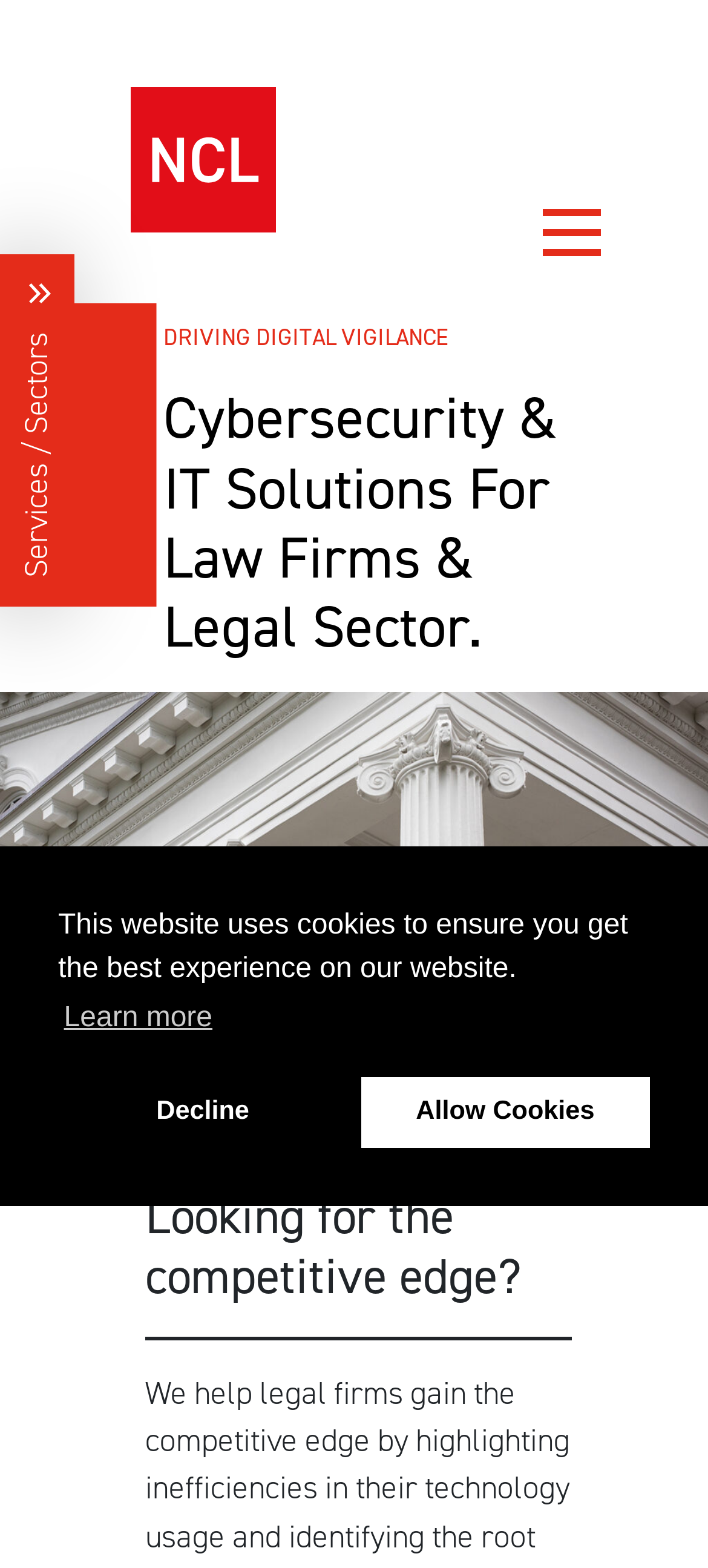Find the bounding box coordinates for the UI element that matches this description: "Decline".

[0.082, 0.686, 0.491, 0.732]